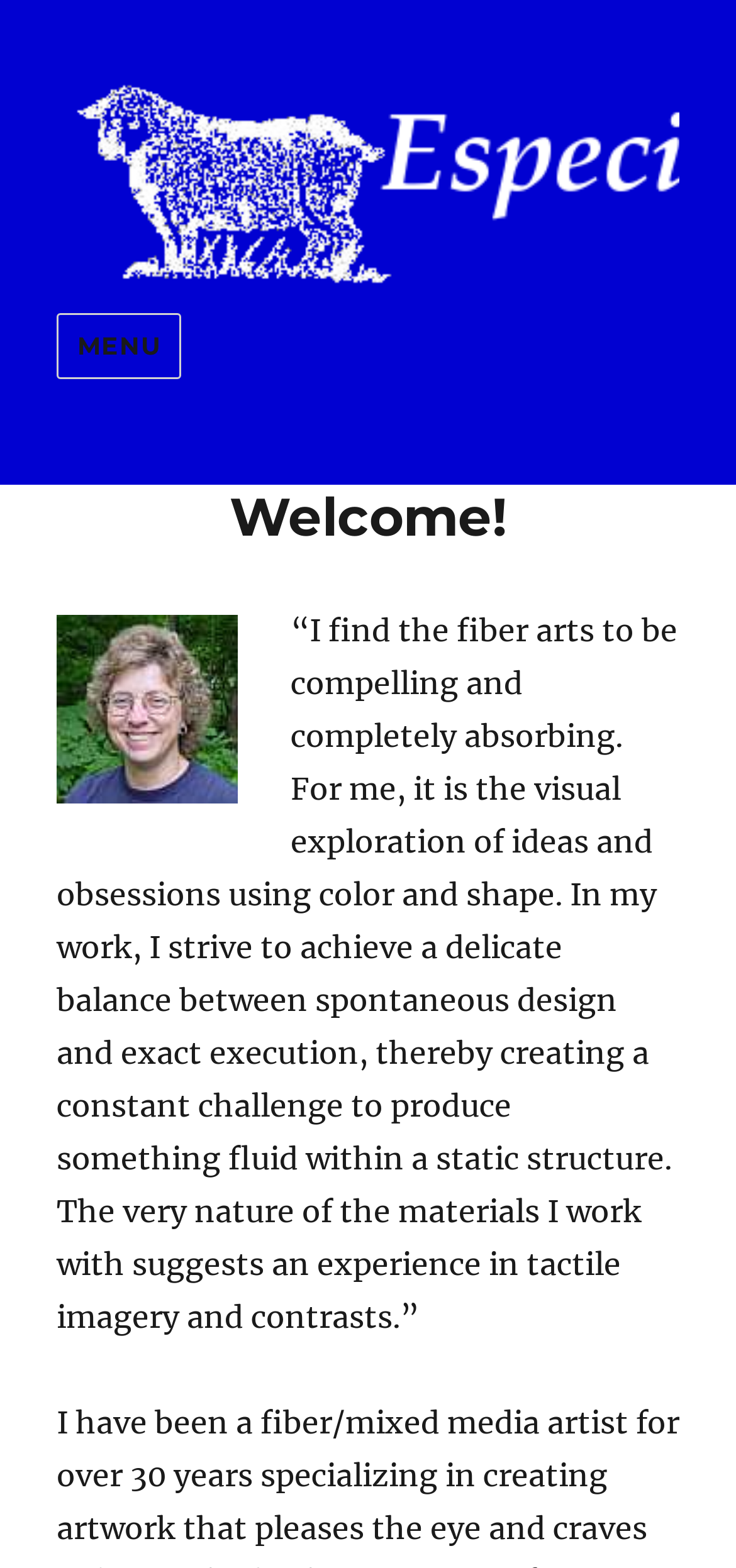What is the theme of the fiber art?
Could you please answer the question thoroughly and with as much detail as possible?

The theme of the fiber art can be inferred from the quote provided on the webpage, which mentions 'the visual exploration of ideas and obsessions using color and shape'.